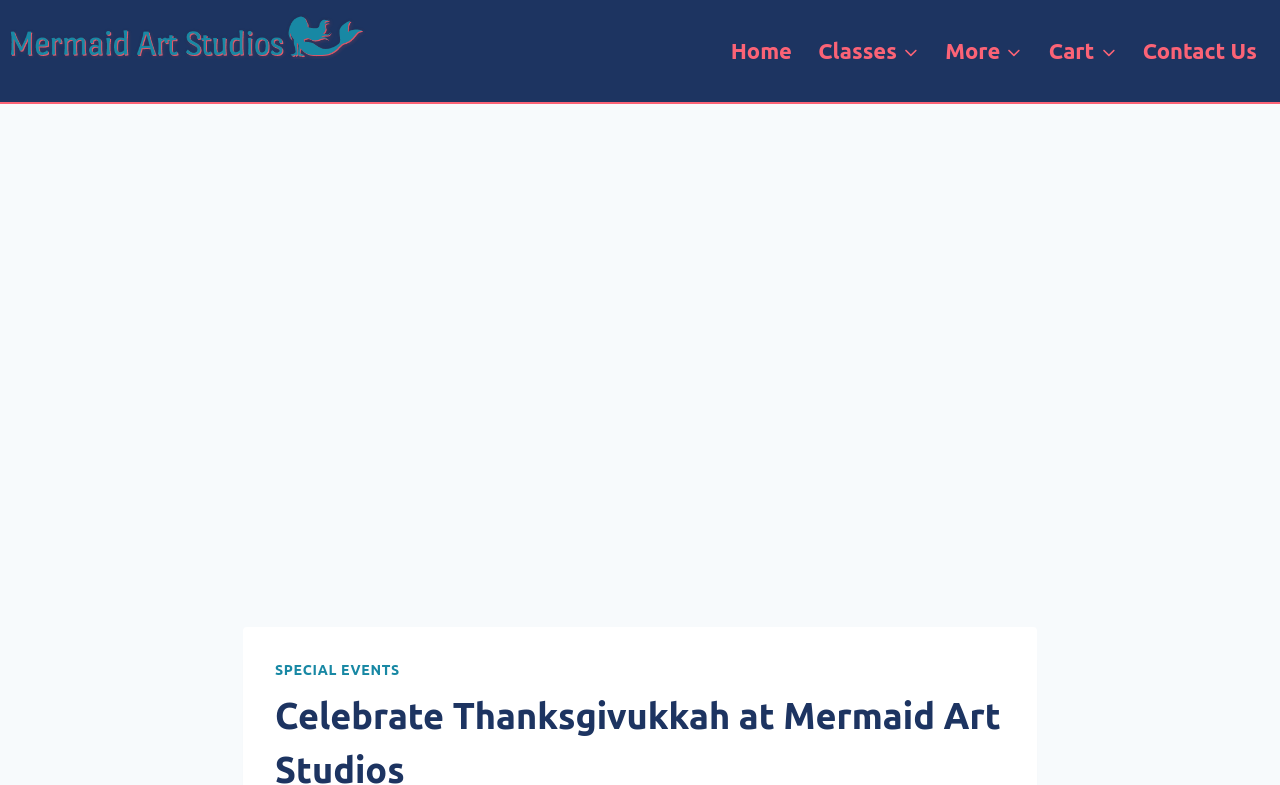Please find and give the text of the main heading on the webpage.

Celebrate Thanksgivukkah at Mermaid Art Studios